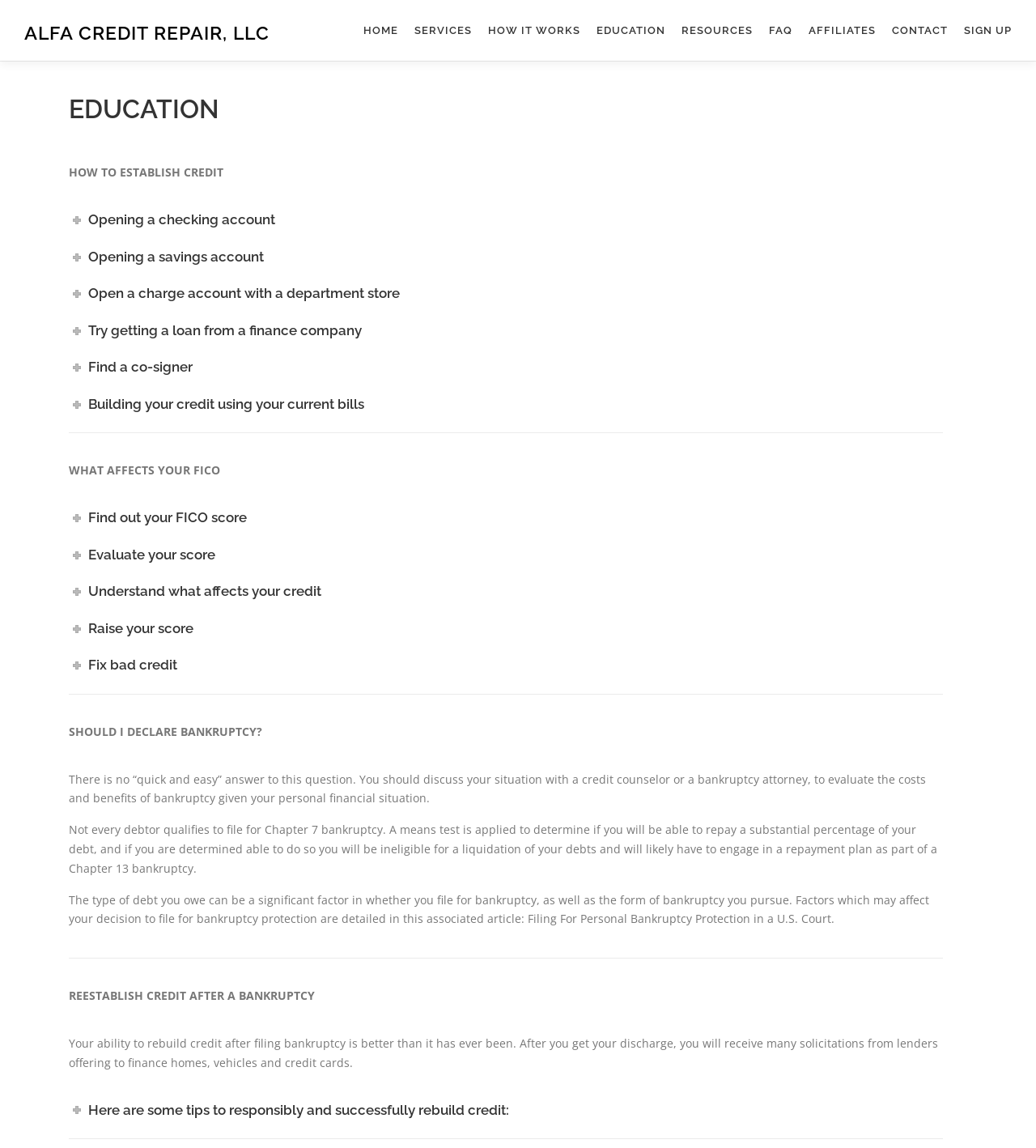Please find the bounding box coordinates of the element that you should click to achieve the following instruction: "Click on EDUCATION". The coordinates should be presented as four float numbers between 0 and 1: [left, top, right, bottom].

[0.568, 0.0, 0.65, 0.053]